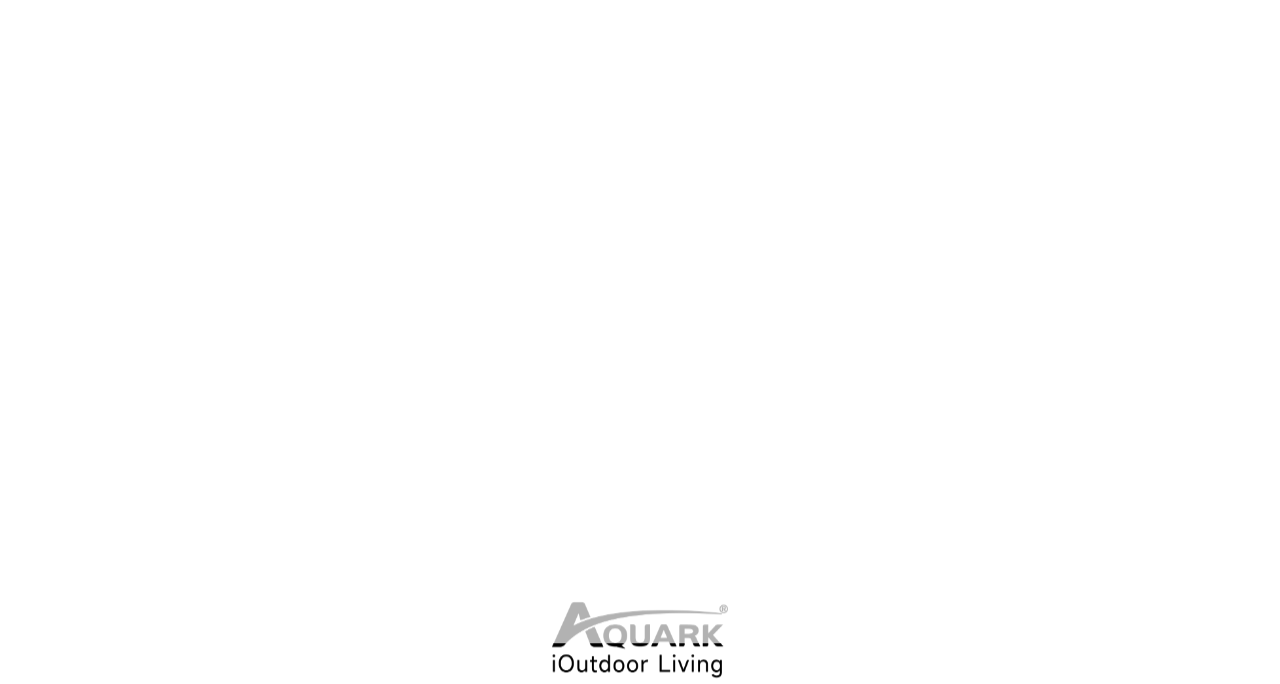Using the element description provided, determine the bounding box coordinates in the format (top-left x, top-left y, bottom-right x, bottom-right y). Ensure that all values are floating point numbers between 0 and 1. Element description: title="fa-brands fa-x-twitter"

None